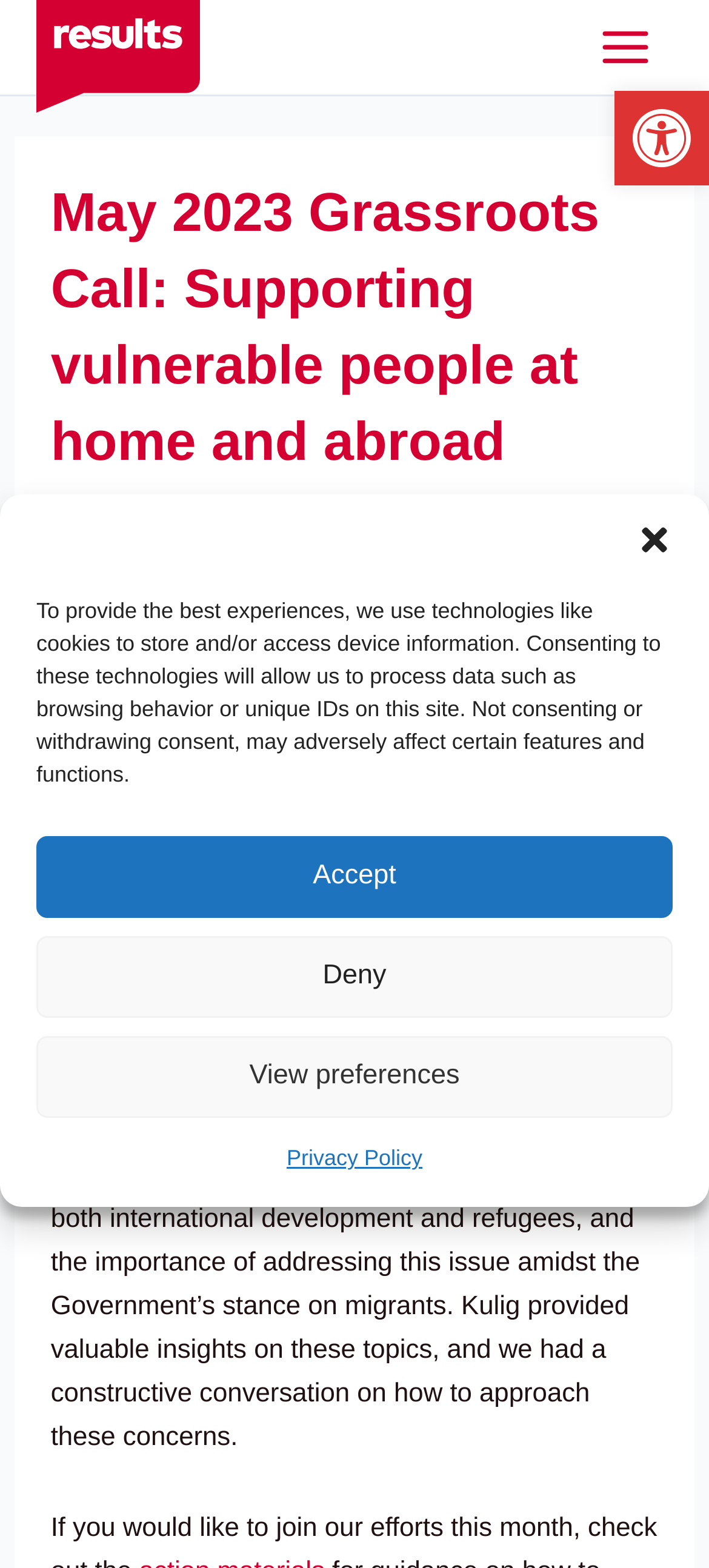Provide a one-word or brief phrase answer to the question:
What is the purpose of the conference call?

Discussing importance of supporting asylum seekers